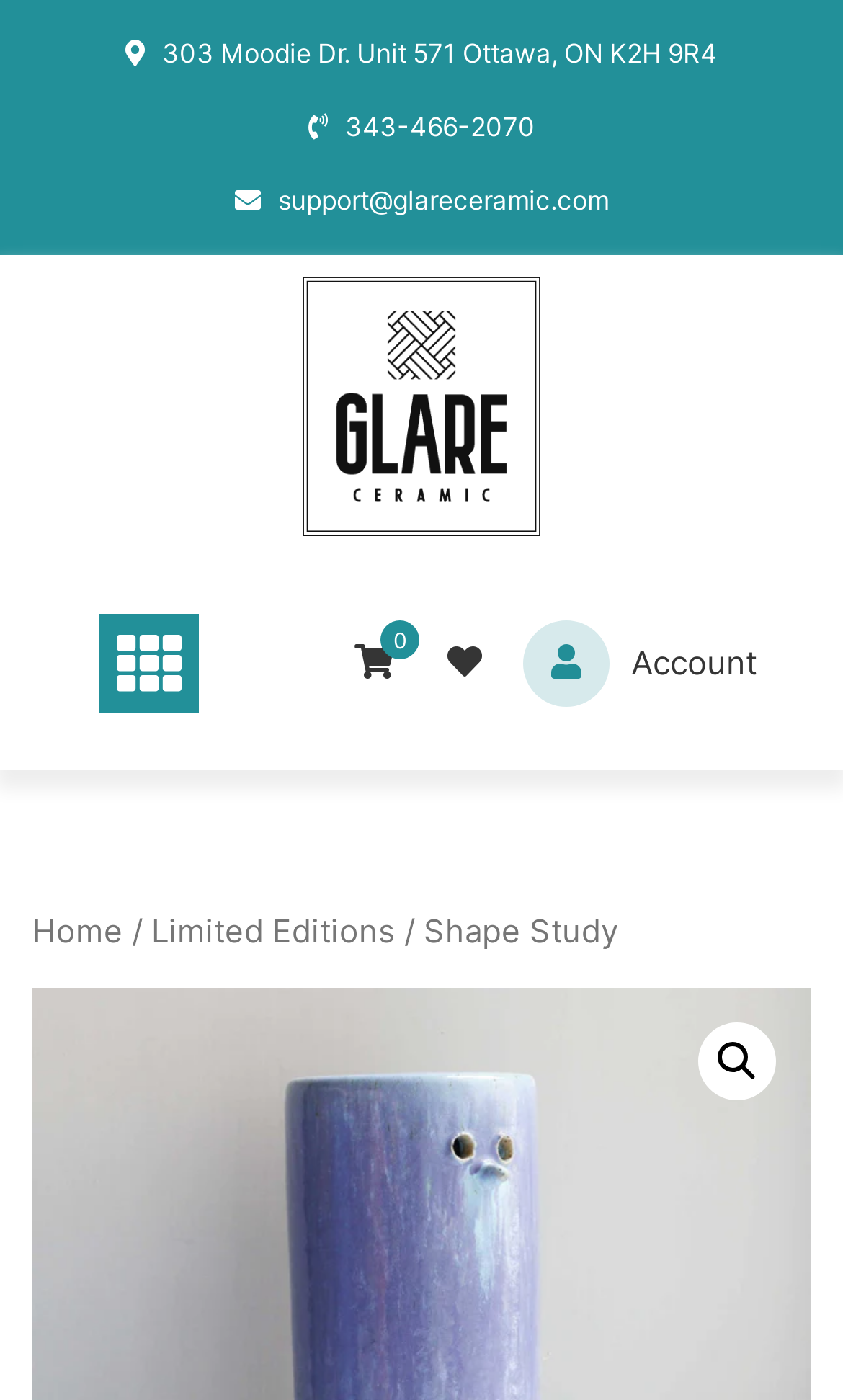Generate a thorough caption that explains the contents of the webpage.

The webpage is about Shape Study, a brand that offers handmade ceramic coffee mugs and cups. At the top left corner, there is a section displaying the company's address, "303 Moodie Dr. Unit 571 Ottawa, ON K2H 9R4", followed by the phone number "343-466-2070" and the email address "support@glareceramic.com" to the right.

Below this section, there is a prominent link with the brand's name, "Handmade Ceramic Coffee Mugs & Cups | Glare Ceramic", accompanied by an image. To the left of this link, there is a button with a search icon. On the right side, there are three links with icons, representing different social media platforms.

Further down, there is a navigation section with a breadcrumb trail, starting from "Home" and leading to "Limited Editions" and finally "Shape Study". This section spans almost the entire width of the page.

At the bottom right corner, there is a search icon link, represented by a magnifying glass emoji. Overall, the webpage has a clean layout, with a focus on the brand's identity and navigation.